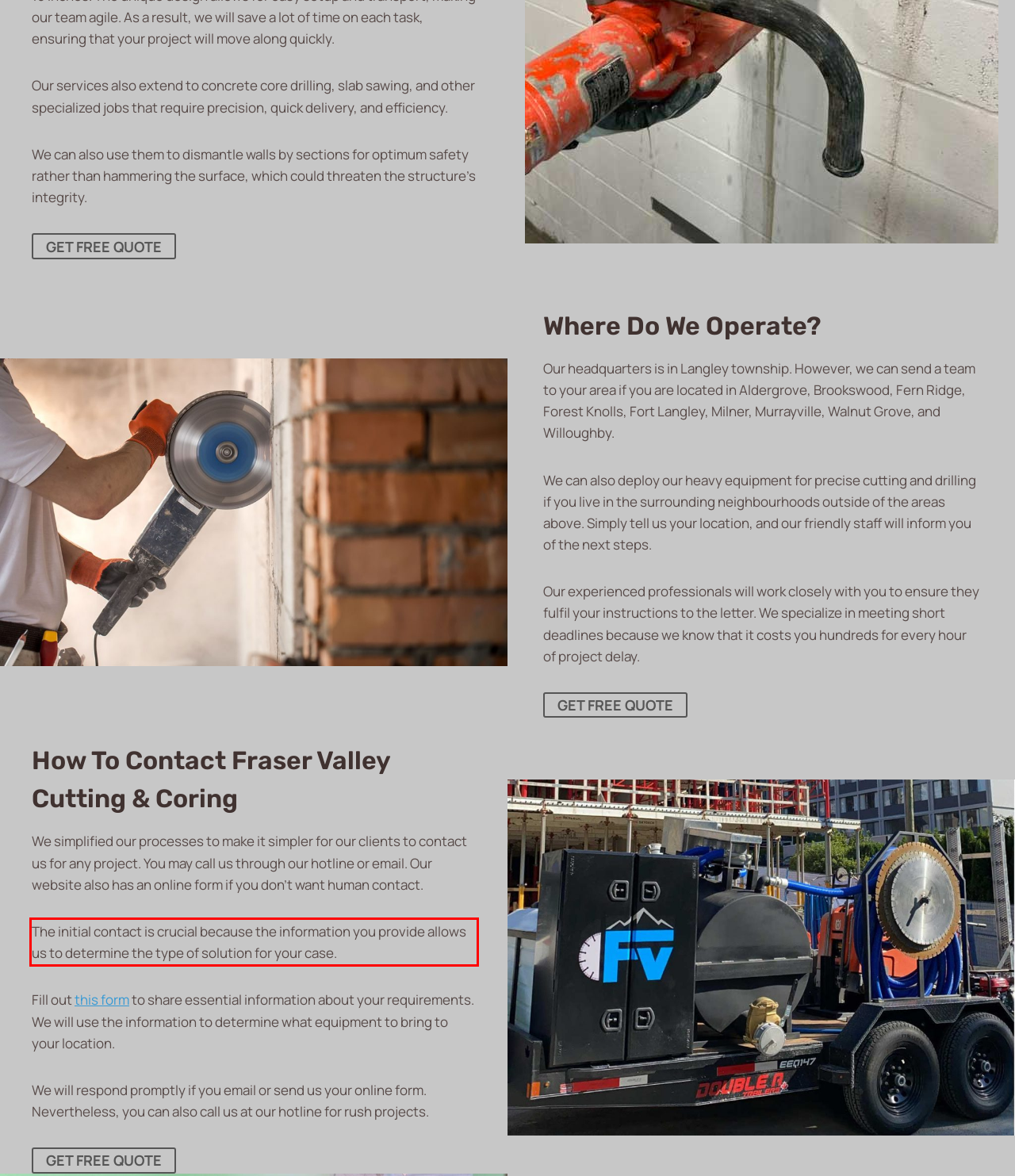Please perform OCR on the UI element surrounded by the red bounding box in the given webpage screenshot and extract its text content.

The initial contact is crucial because the information you provide allows us to determine the type of solution for your case.